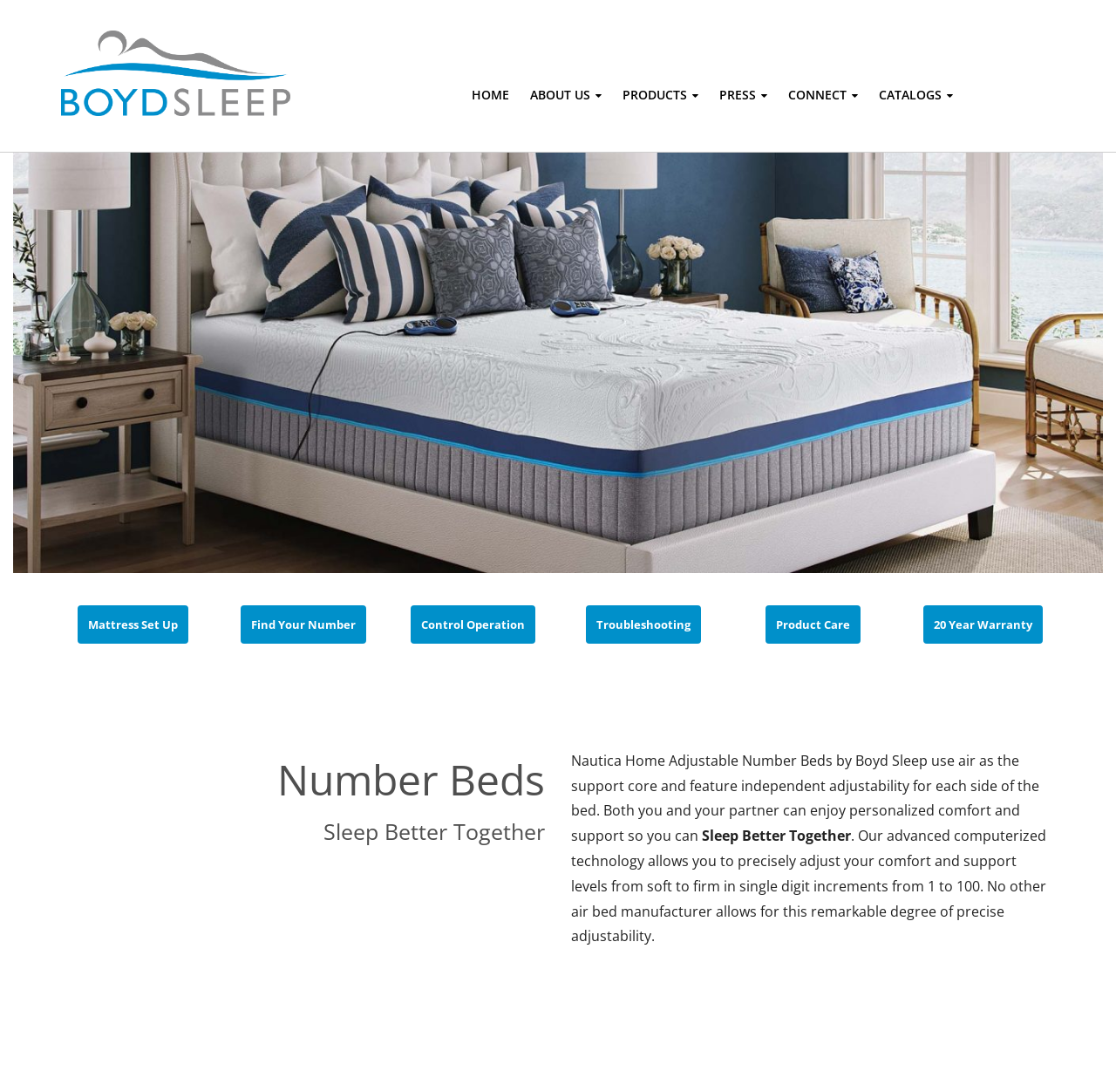Look at the image and answer the question in detail:
What is the warranty period for Boyd Sleep's products?

The webpage mentions a '20 Year Warranty' link, indicating that Boyd Sleep's products come with a 20-year warranty.